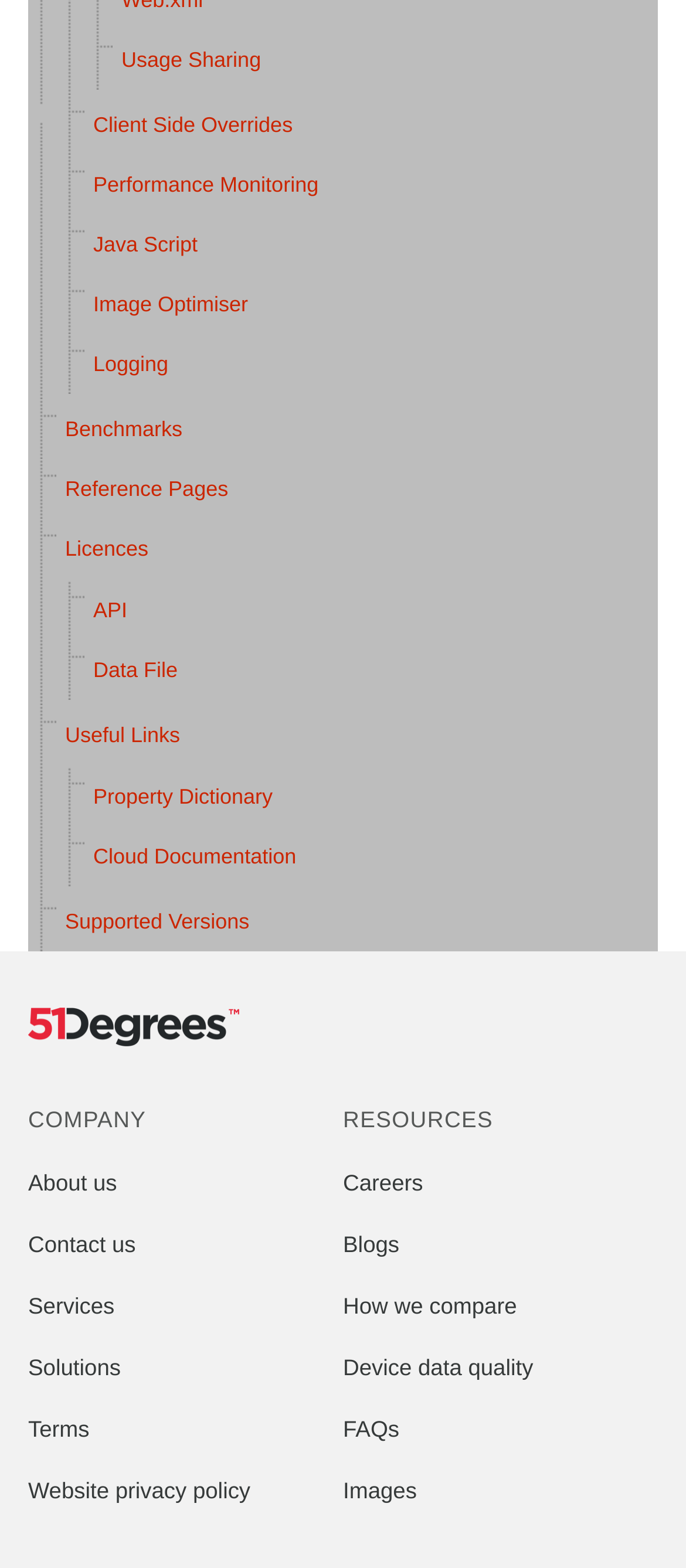Please provide a comprehensive response to the question below by analyzing the image: 
What is the logo of the company?

I found an image with the text '51Degrees logo' on the webpage, which suggests that 51Degrees is the logo of the company.